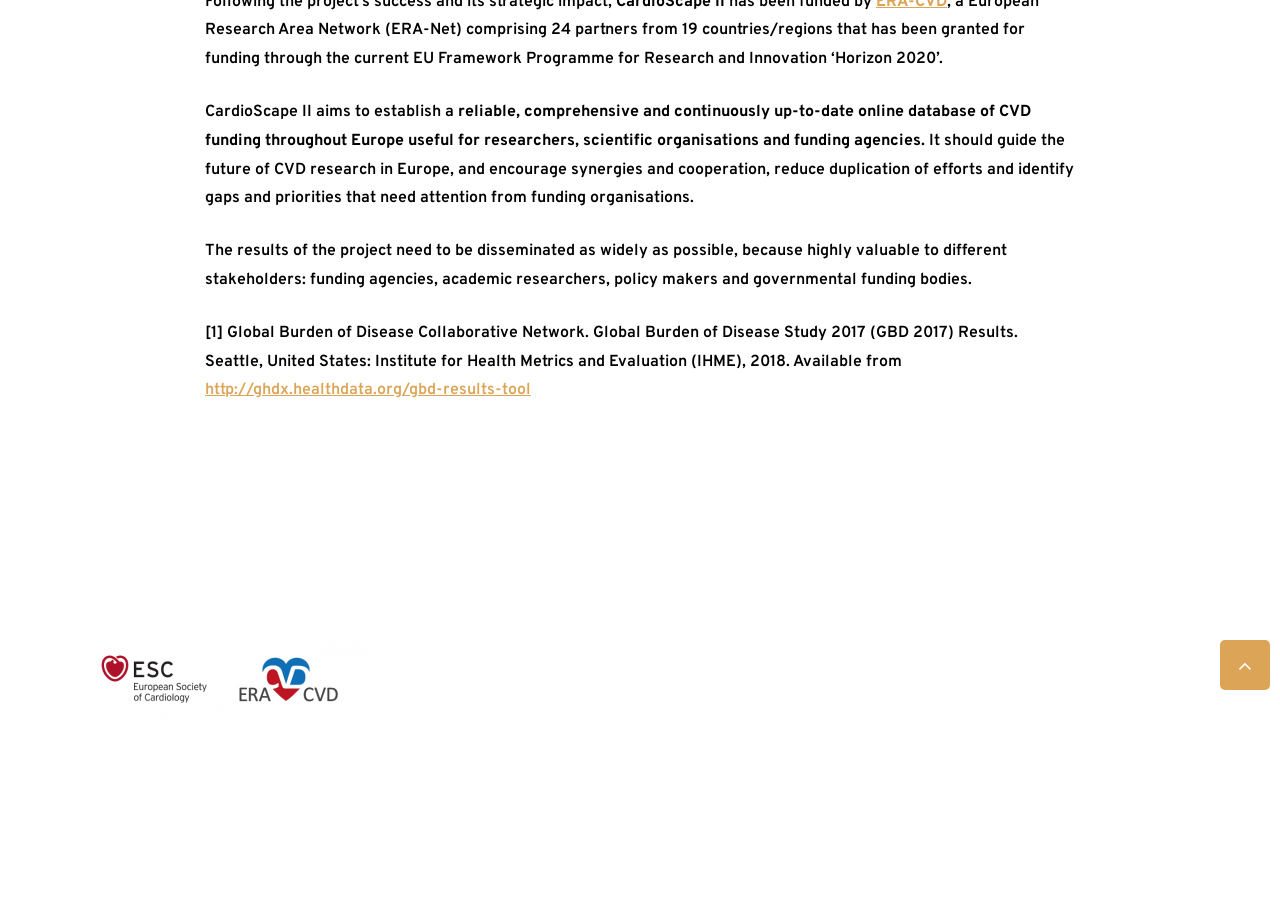Provide the bounding box coordinates of the HTML element described by the text: "Amazon Deals Finder".

None